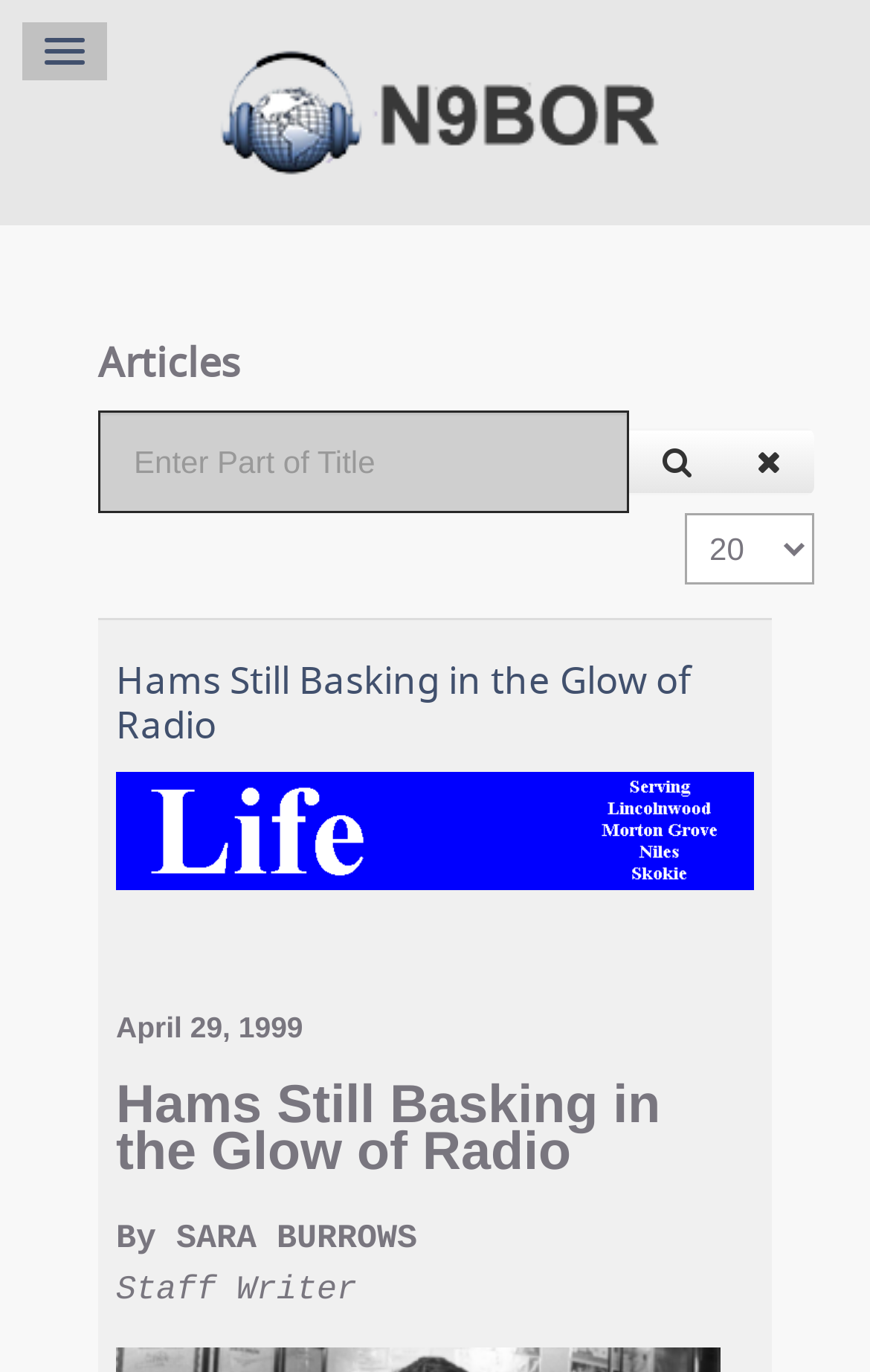What is the date of the article?
Provide a fully detailed and comprehensive answer to the question.

The date of the article is explicitly stated in the StaticText element with the text 'April 29, 1999'.